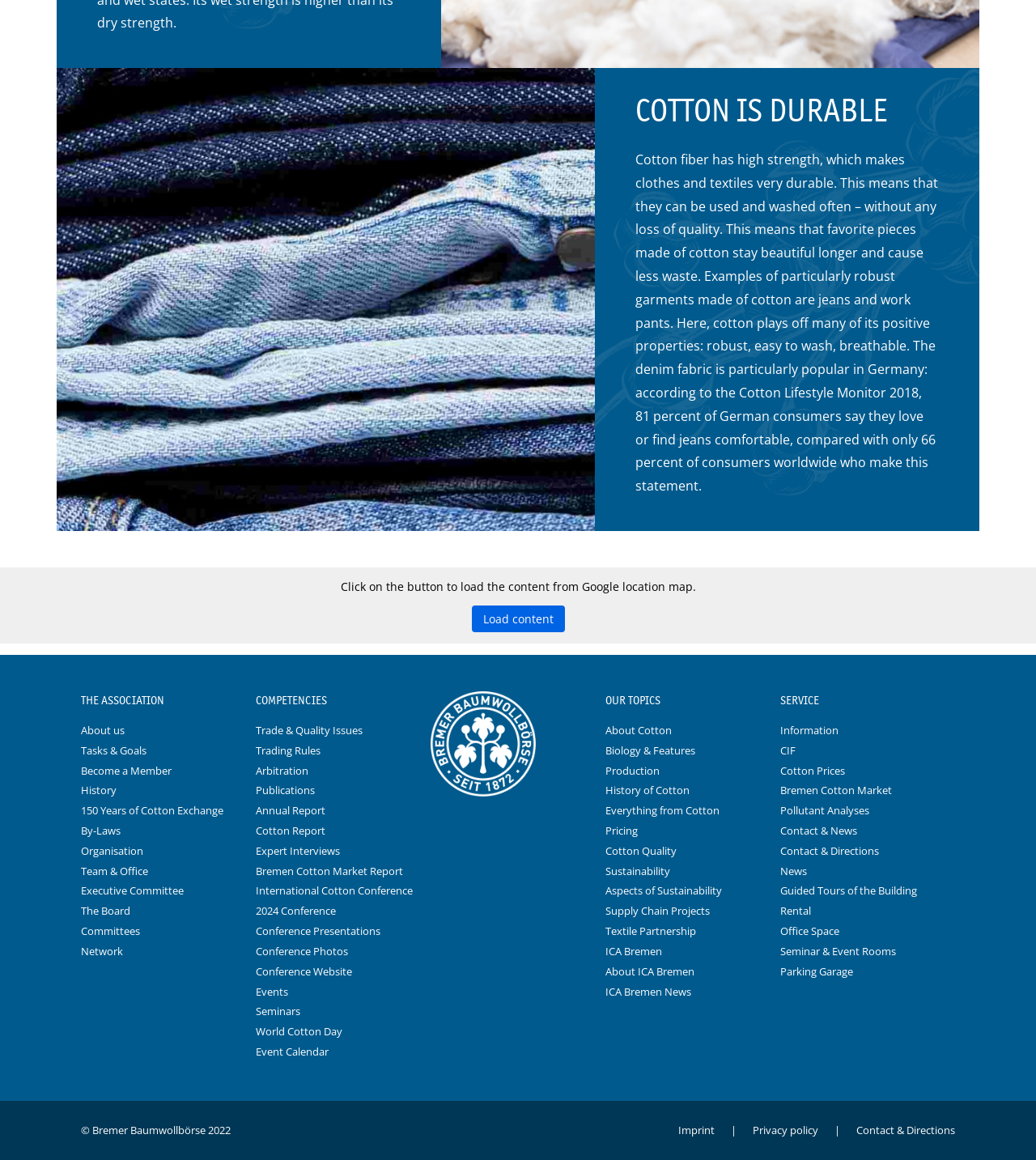Can you identify the bounding box coordinates of the clickable region needed to carry out this instruction: 'Contact 'ICA Bremen''? The coordinates should be four float numbers within the range of 0 to 1, stated as [left, top, right, bottom].

[0.584, 0.814, 0.753, 0.827]